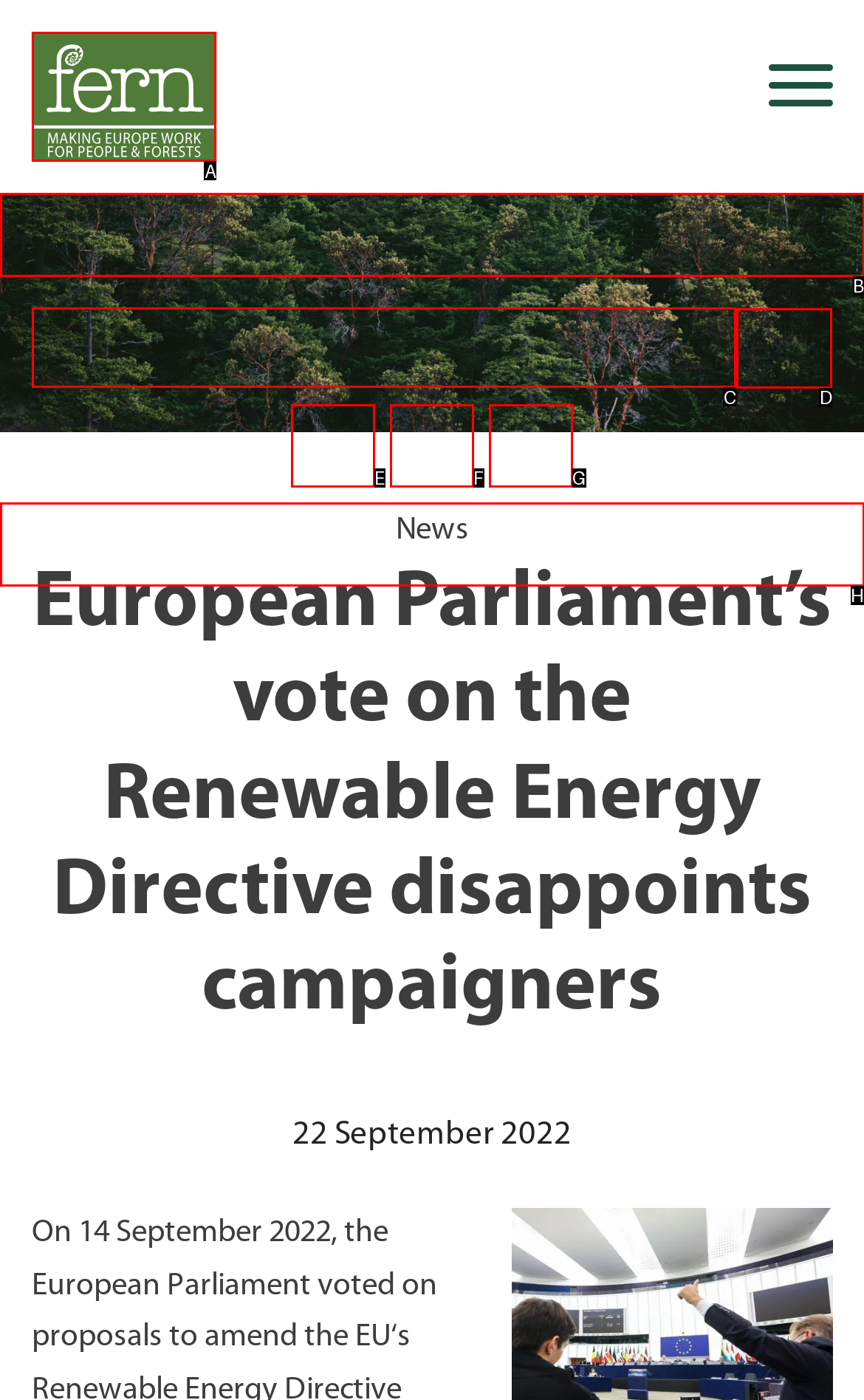Select the appropriate HTML element to click on to finish the task: Search for a keyword.
Answer with the letter corresponding to the selected option.

C